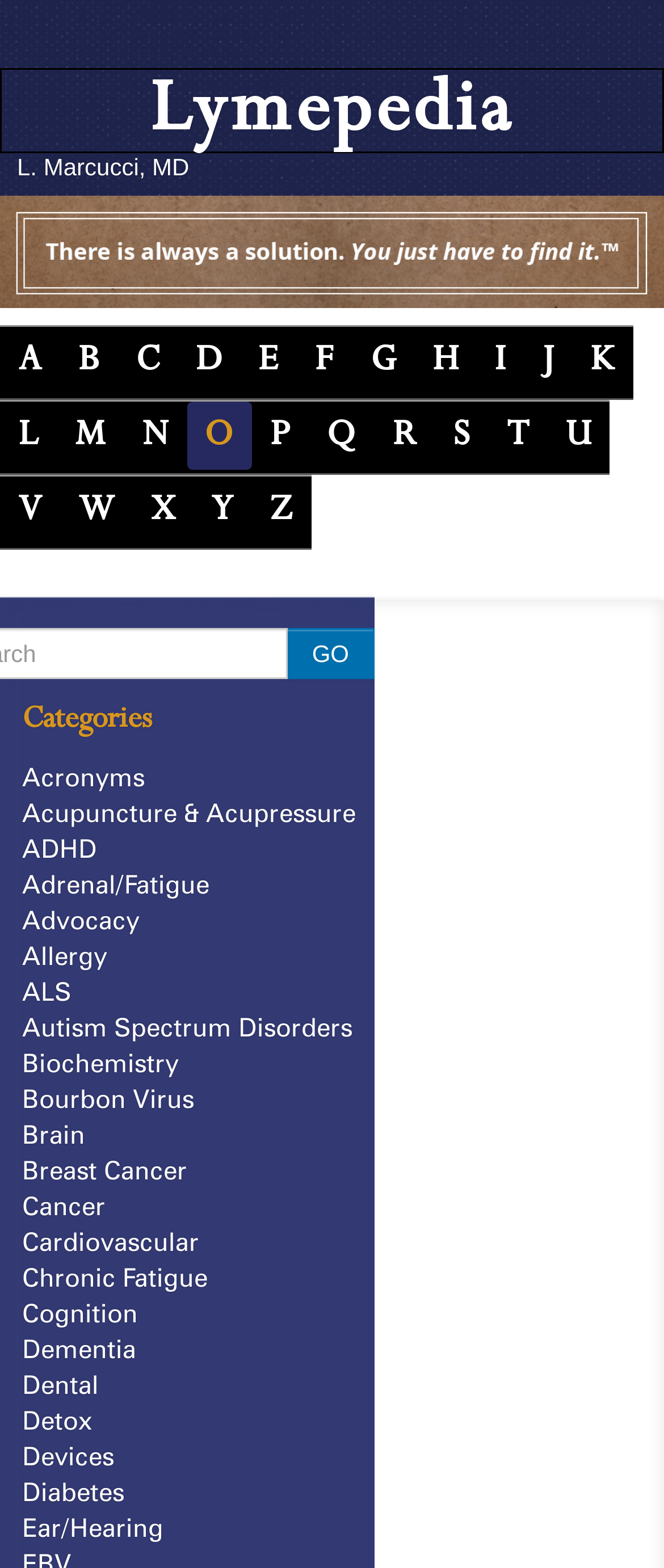How many main navigation links are present at the top?
Please give a detailed and elaborate answer to the question based on the image.

The main navigation links are present at the top of the webpage, and they are 'HOME', 'NEWS', 'TERMS OF USE', and 'CONTACT'. These links are likely the primary navigation options for the website.